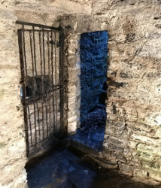Generate an elaborate description of what you see in the image.

The image depicts a section of Rockfleet Castle, an early modern architectural structure steeped in history located in County Mayo, Ireland. The focus is on an interior stone wall with a partly open doorway leading to another space, framed by a rustic iron gate. The weathered stonework, characteristic of the castle's medieval design, is visible, creating a sense of age and durability. Light filters through the doorway from the adjoining area, casting an intriguing blue hue, which contrasts with the rough, natural tones of the stone. This image is part of a series documenting recent conservation works undertaken to preserve the castle's structural integrity, emphasizing the importance of historical preservation in sites like Rockfleet Castle, which was built in the 16th century by Risteárd an Iarainn Bourke.